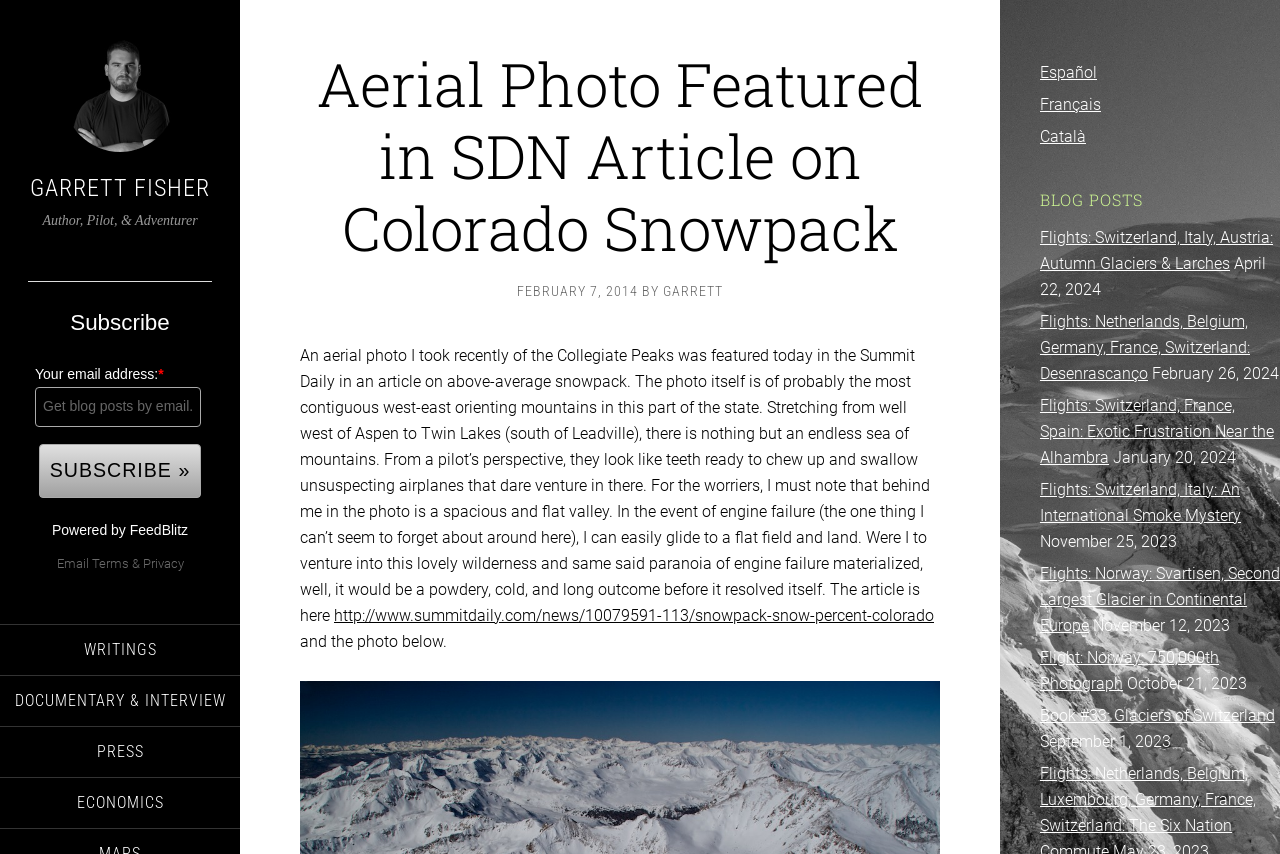Describe the webpage in detail, including text, images, and layout.

This webpage is about a blog post featuring an aerial photo taken by the author, Garrett Fisher, which was published in an article on Colorado snowpack in the Summit Daily. The page has a simple layout with a focus on text content.

At the top, there is a link to the author's name, followed by a brief description of the author as a pilot, adventurer, and writer. Below this, there is a table with an email subscription form, which includes fields for email address and a subscribe button.

The main content of the page is a blog post about the featured aerial photo. The post is divided into two sections: the first section describes the photo and its context, while the second section provides a link to the original article in the Summit Daily. The text is written in a conversational tone and includes some personal anecdotes and humorous remarks.

On the right-hand side of the page, there are several links to other blog posts, each with a brief description and a date. These links are organized in a vertical list, with the most recent posts at the top.

At the bottom of the page, there are links to terms and privacy policies, as well as links to translate the page into different languages. There are also several links to categories, such as writings, documentary and interview, press, and economics.

Overall, the page has a clean and simple design, with a focus on presenting the blog post and related content in a clear and easy-to-read format.